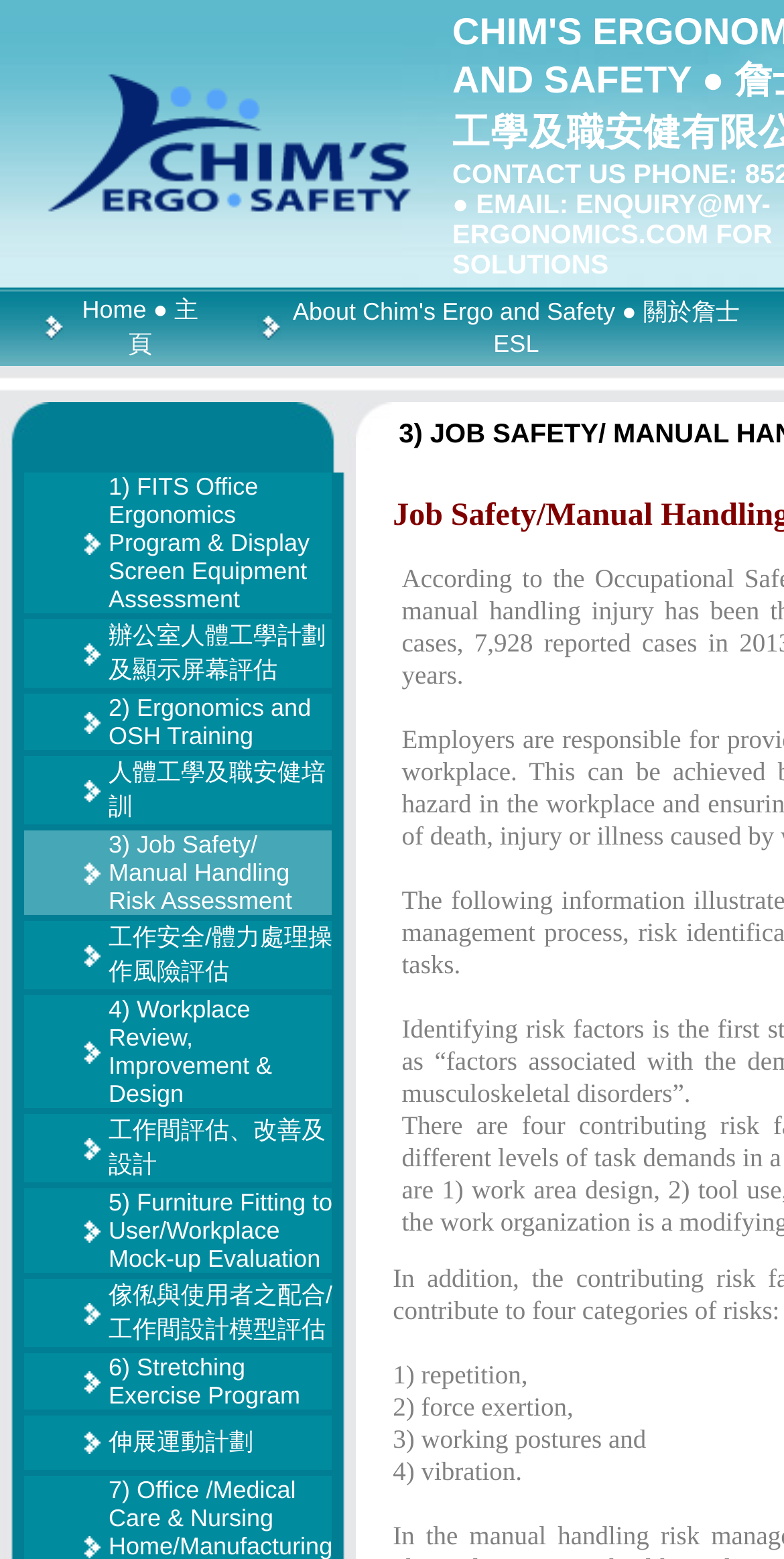Provide the bounding box coordinates of the area you need to click to execute the following instruction: "Explore ARB Works".

None